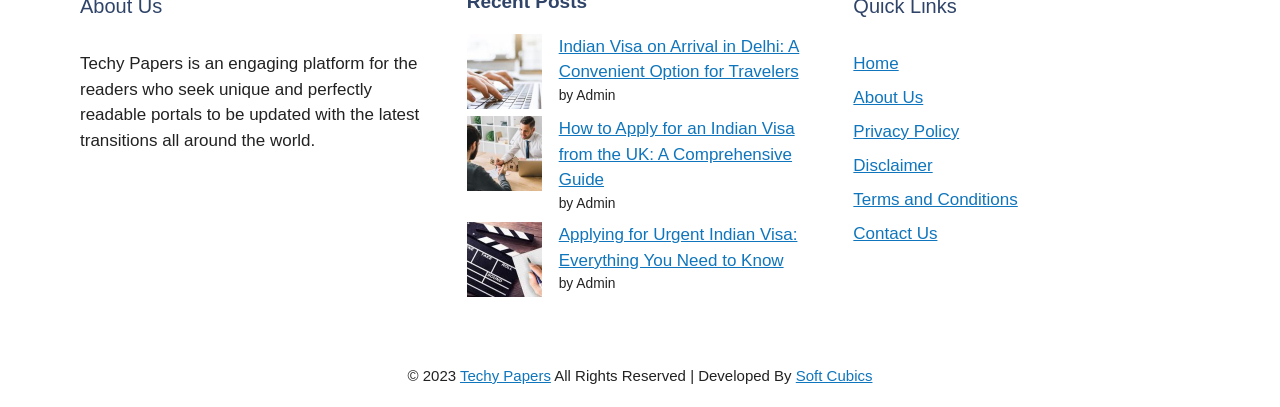Please find the bounding box coordinates of the element that you should click to achieve the following instruction: "check the terms and conditions". The coordinates should be presented as four float numbers between 0 and 1: [left, top, right, bottom].

[0.667, 0.467, 0.795, 0.514]